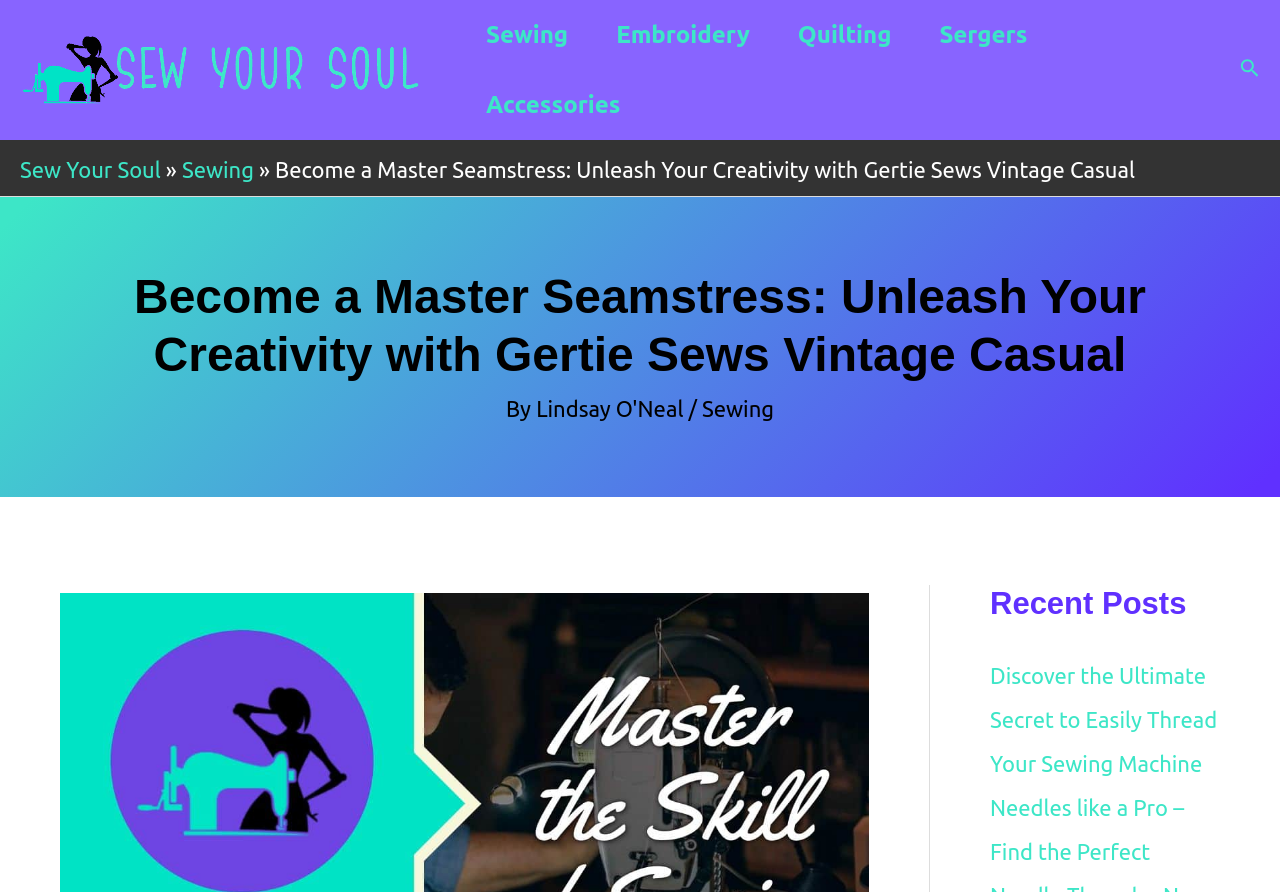Detail the features and information presented on the webpage.

This webpage is about sewing crafts, specifically focused on becoming a master seamstress. At the top left, there is a logo "Sew Your Soul" with a corresponding image, which is also a link. Below the logo, there is a navigation menu with five links: "Sewing", "Embroidery", "Quilting", "Sergers", and "Accessories". 

On the top right, there is a search icon link with a small image. Below the navigation menu, there is a breadcrumb navigation section with links to "Sew Your Soul", "Sewing", and the title of the webpage "Become a Master Seamstress: Unleash Your Creativity with Gertie Sews Vintage Casual". 

The main content of the webpage starts with a heading that repeats the title, followed by the author's name "Lindsay O'Neal" and a category "Sewing". The main content is divided into sections, with a heading "Recent Posts" located at the bottom of the page.